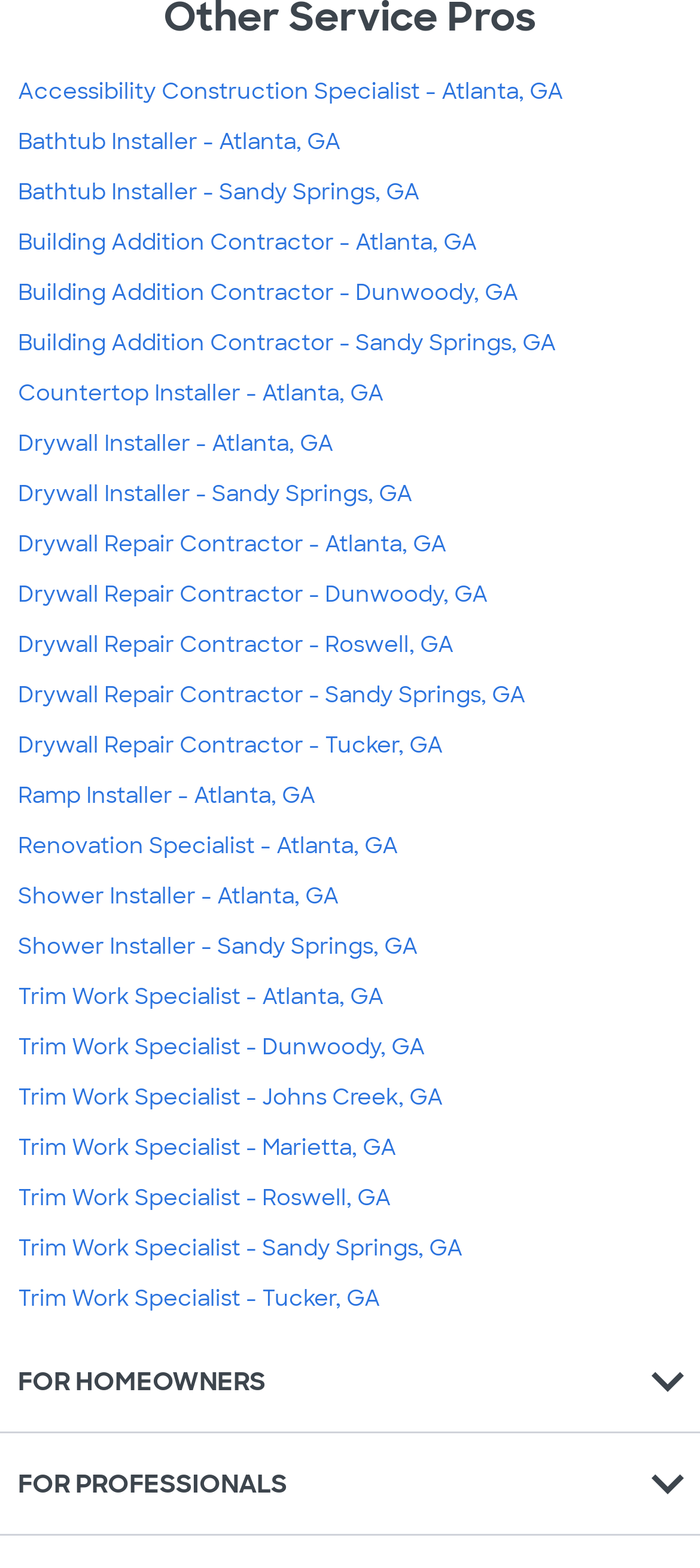What is the section title above the links?
Provide a one-word or short-phrase answer based on the image.

FOR HOMEOWNERS